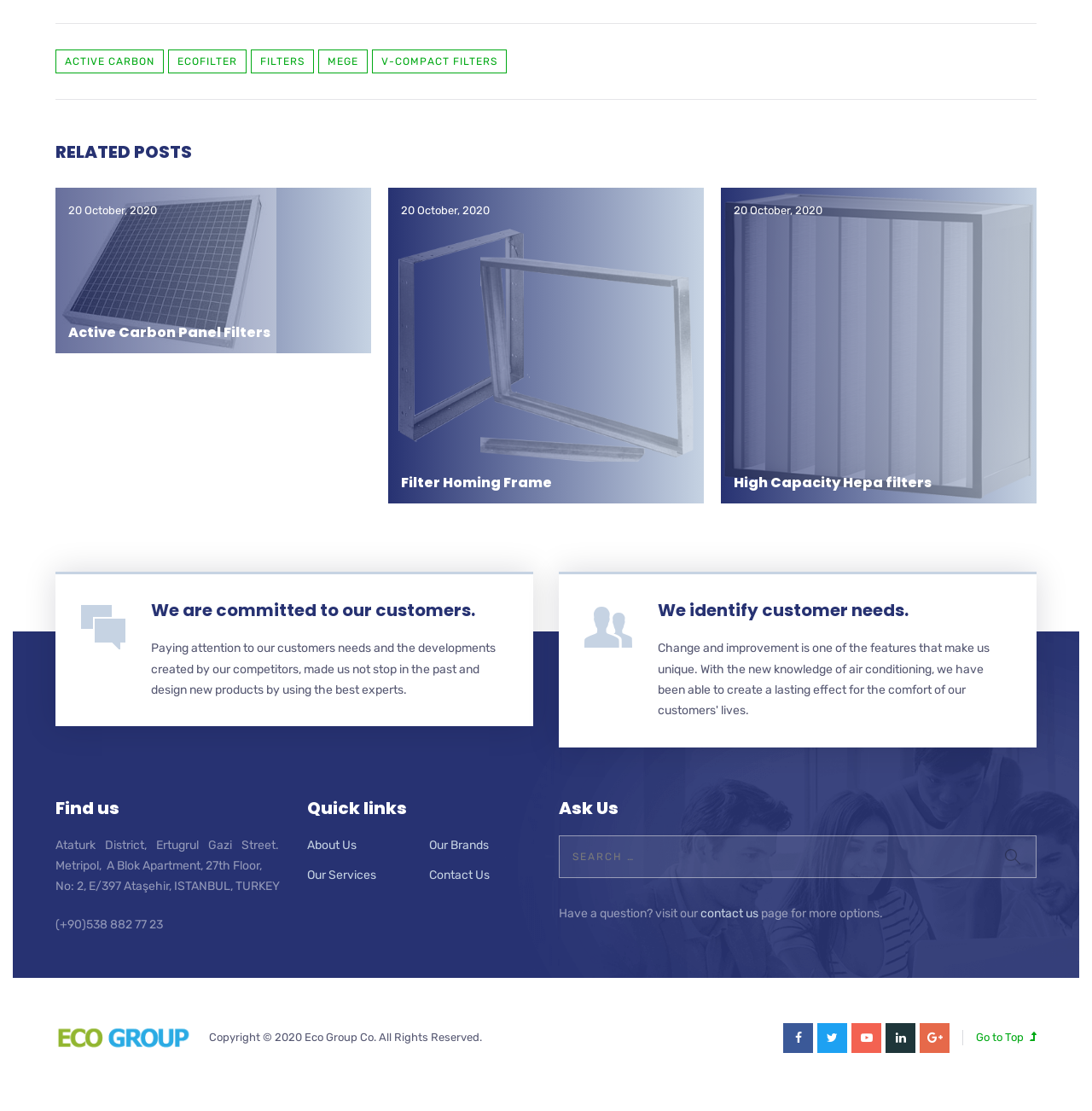Identify the bounding box coordinates for the UI element described by the following text: "name="s" placeholder="Search …"". Provide the coordinates as four float numbers between 0 and 1, in the format [left, top, right, bottom].

[0.512, 0.752, 0.949, 0.79]